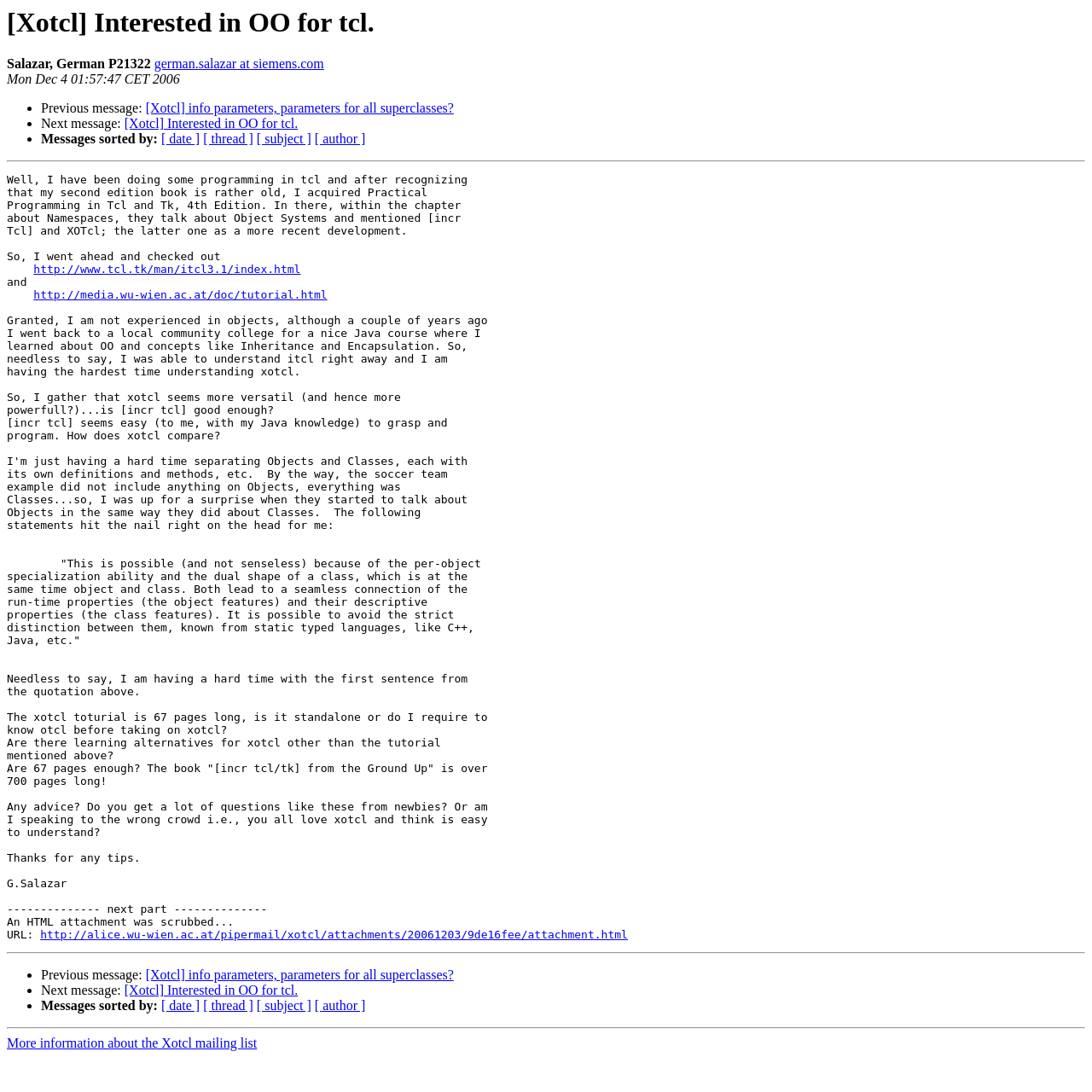Pinpoint the bounding box coordinates of the clickable area necessary to execute the following instruction: "Check the tutorial on XOTcl". The coordinates should be given as four float numbers between 0 and 1, namely [left, top, right, bottom].

[0.031, 0.264, 0.3, 0.276]